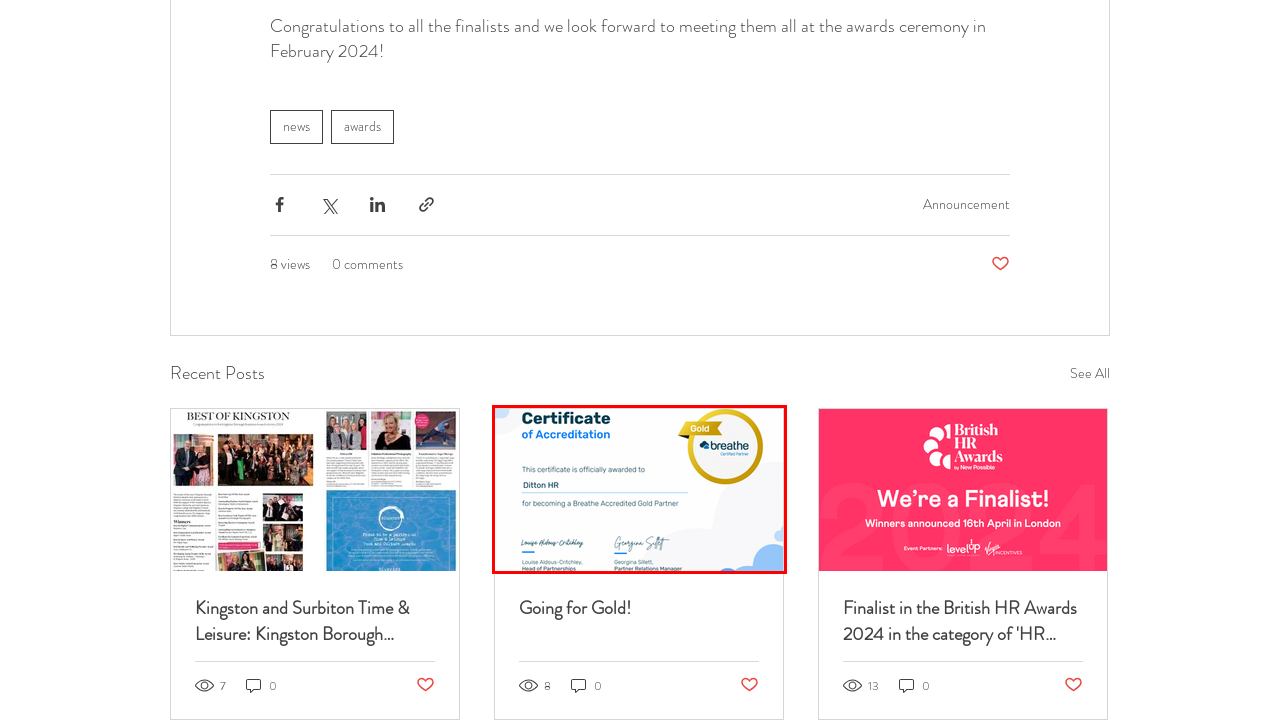You have a screenshot of a webpage with a red bounding box around an element. Identify the webpage description that best fits the new page that appears after clicking the selected element in the red bounding box. Here are the candidates:
A. Newsletters
B. Contact Us | DittonHR | London & Surrey
C. Going for Gold!
D. Kingston and Surbiton Time & Leisure: Kingston Borough Business Awards
E. Current Vacancies | DittonHR | London & Surrey
F. awards | DittonHR
G. news | DittonHR
H. Finalist in the British HR Awards 2024 in the category of  'HR Consultancy of the Year'

C